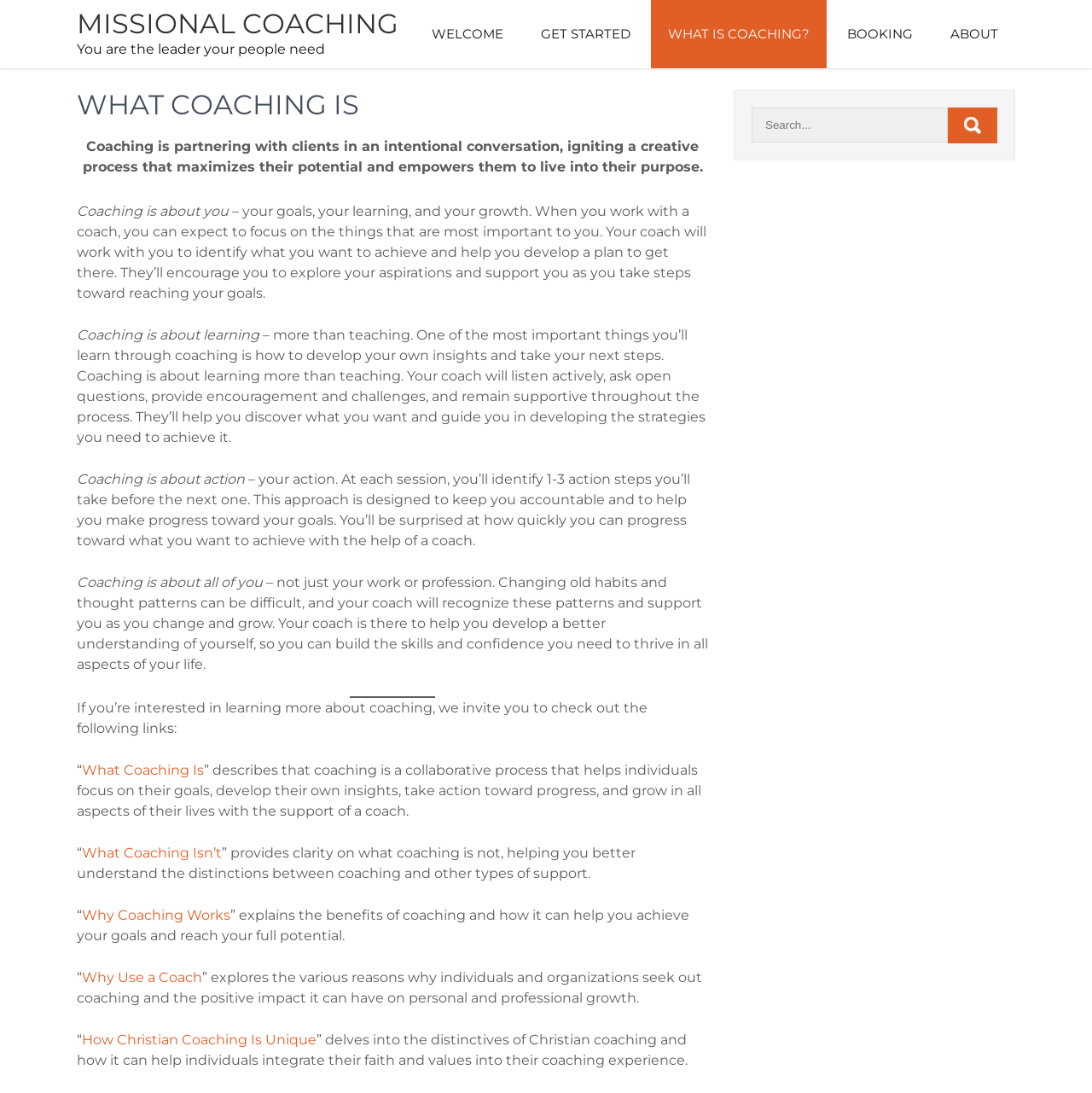Indicate the bounding box coordinates of the element that must be clicked to execute the instruction: "Click on the 'BOOKING' link". The coordinates should be given as four float numbers between 0 and 1, i.e., [left, top, right, bottom].

[0.76, 0.0, 0.852, 0.062]